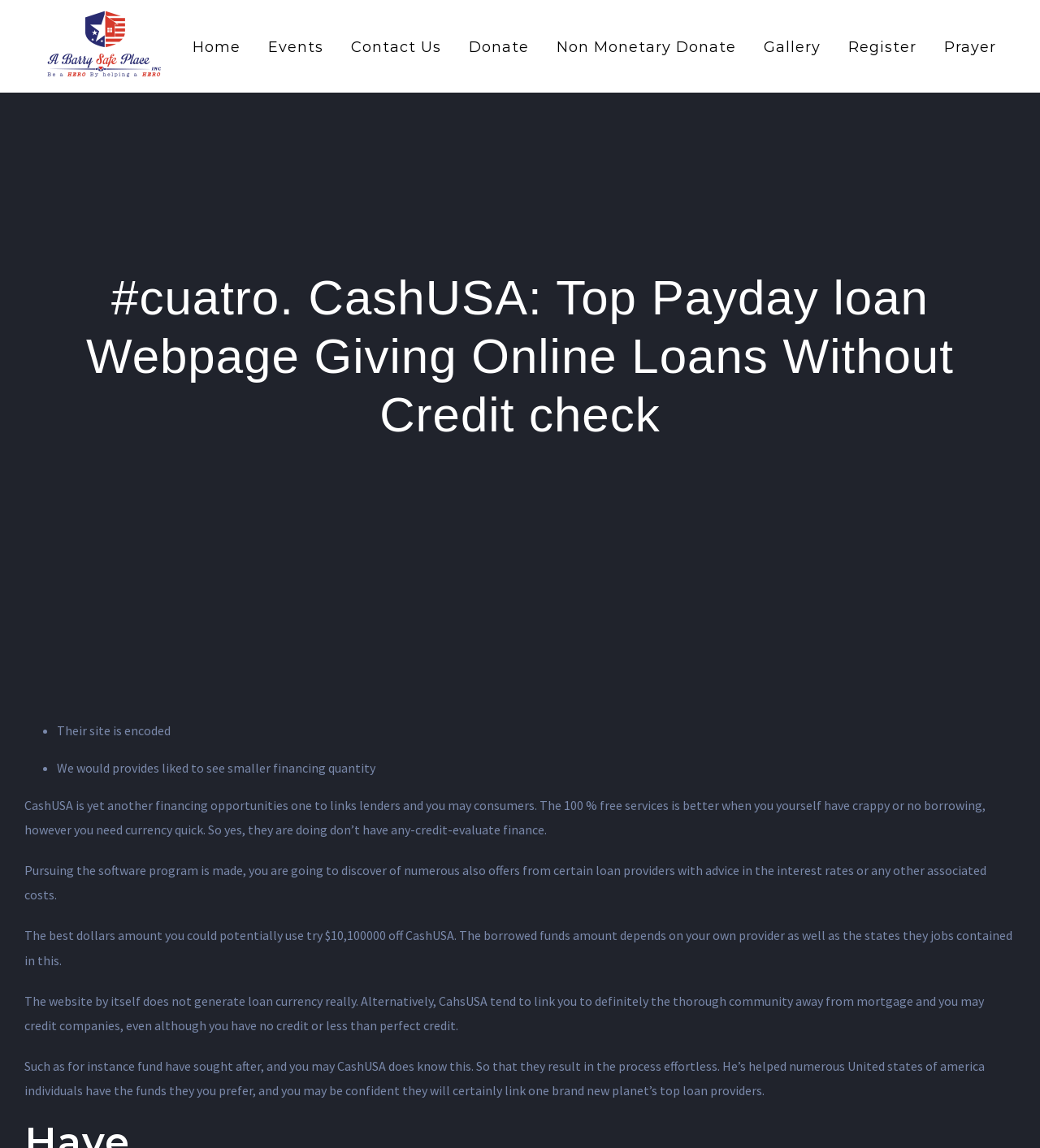Kindly determine the bounding box coordinates for the clickable area to achieve the given instruction: "Click Register".

[0.815, 0.0, 0.881, 0.08]